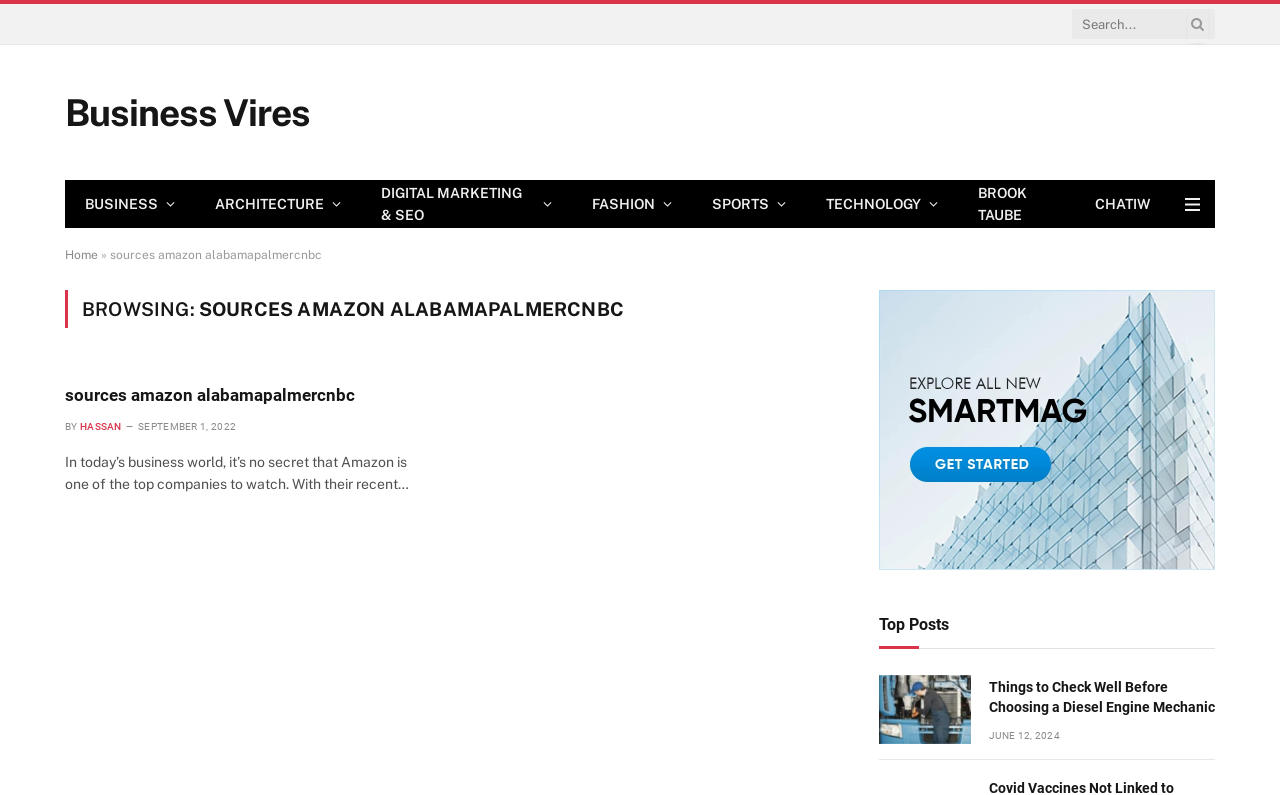Please locate and generate the primary heading on this webpage.

BROWSING: SOURCES AMAZON ALABAMAPALMERCNBC